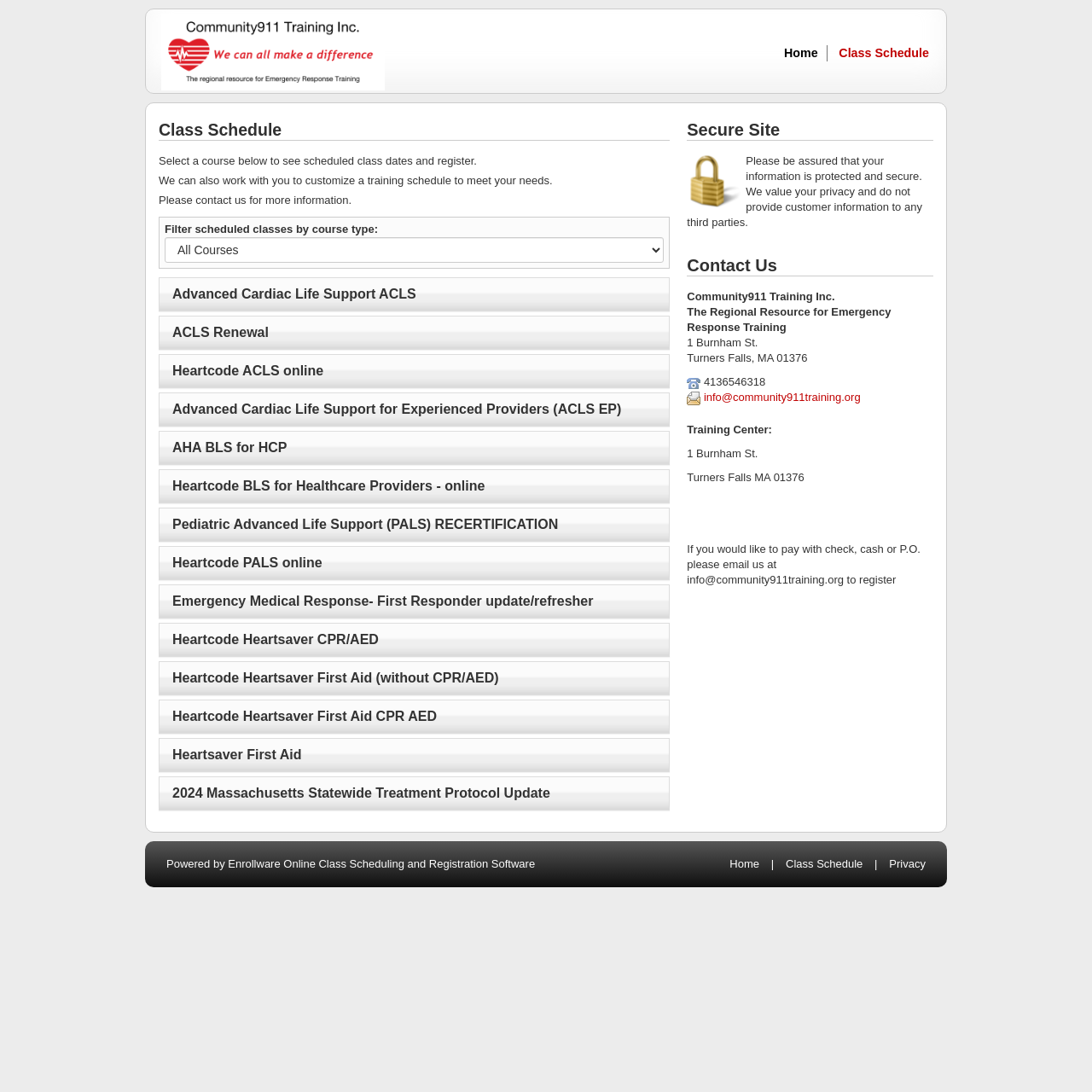Find the bounding box coordinates of the UI element according to this description: "Advanced Cardiac Life Support ACLS".

[0.158, 0.255, 0.601, 0.284]